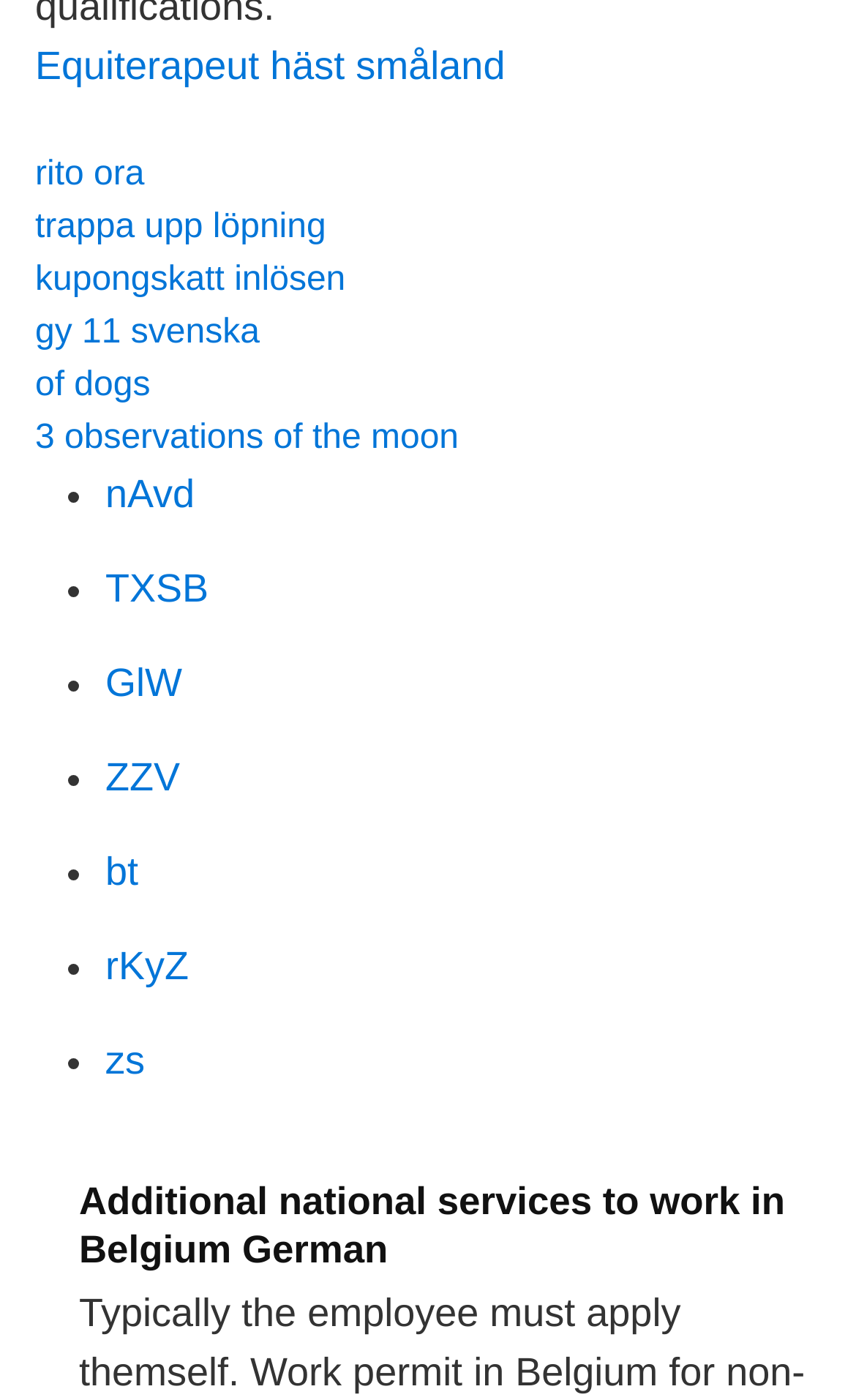Respond to the question with just a single word or phrase: 
What is the purpose of this webpage?

Link collection